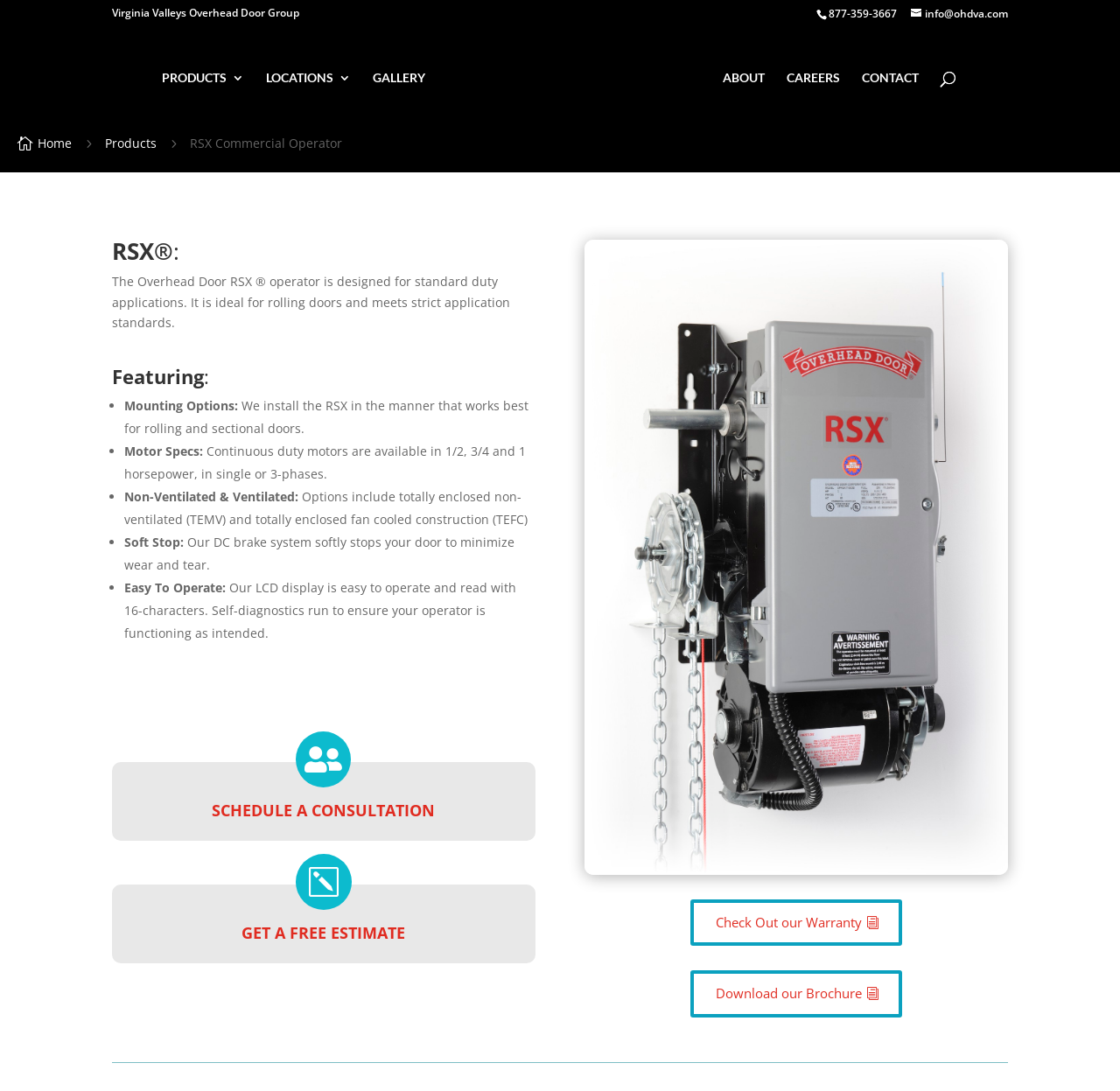Highlight the bounding box coordinates of the region I should click on to meet the following instruction: "Call the phone number".

[0.74, 0.006, 0.801, 0.019]